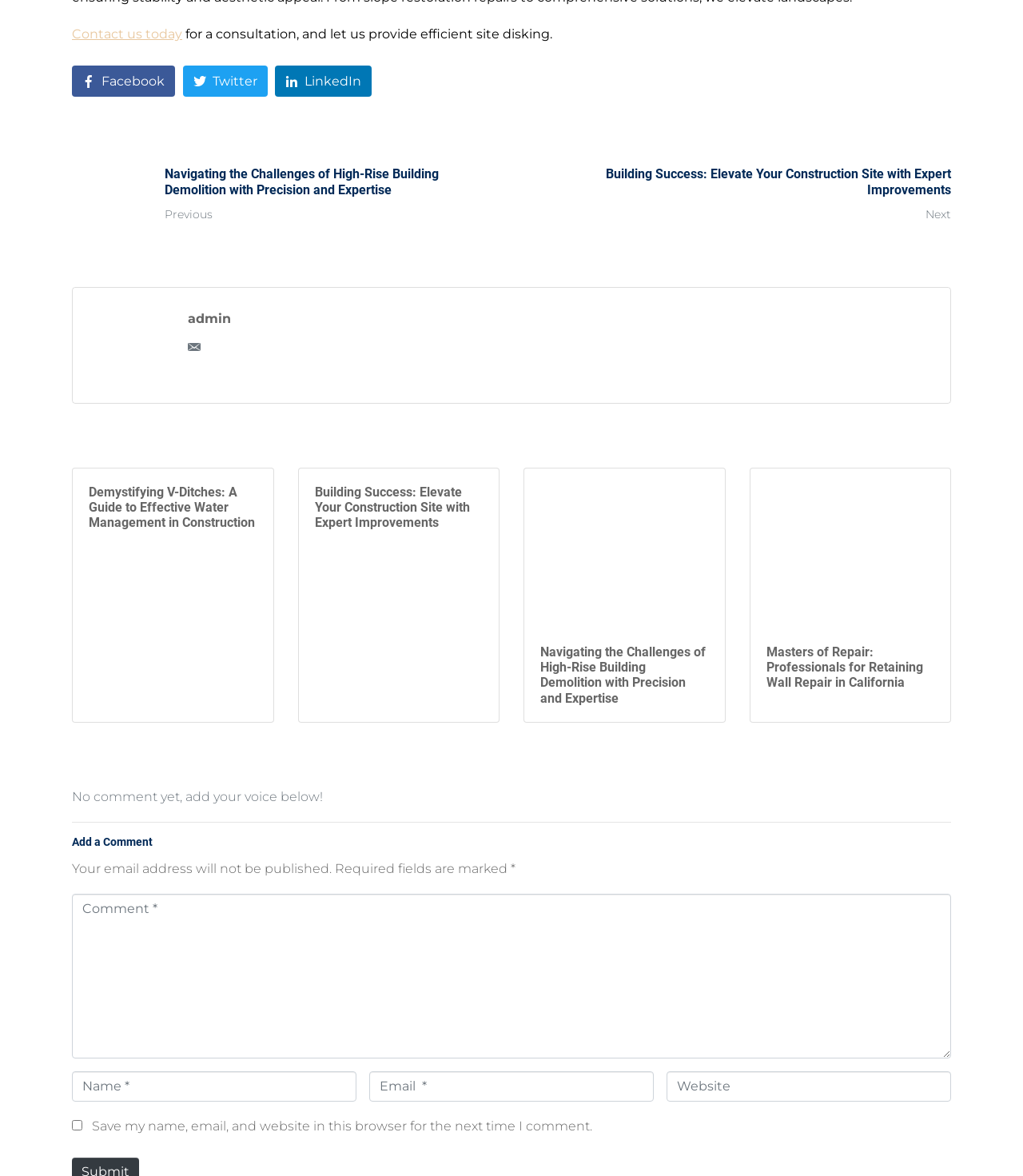Respond concisely with one word or phrase to the following query:
What is the purpose of the 'Share on Facebook' link?

Share content on Facebook